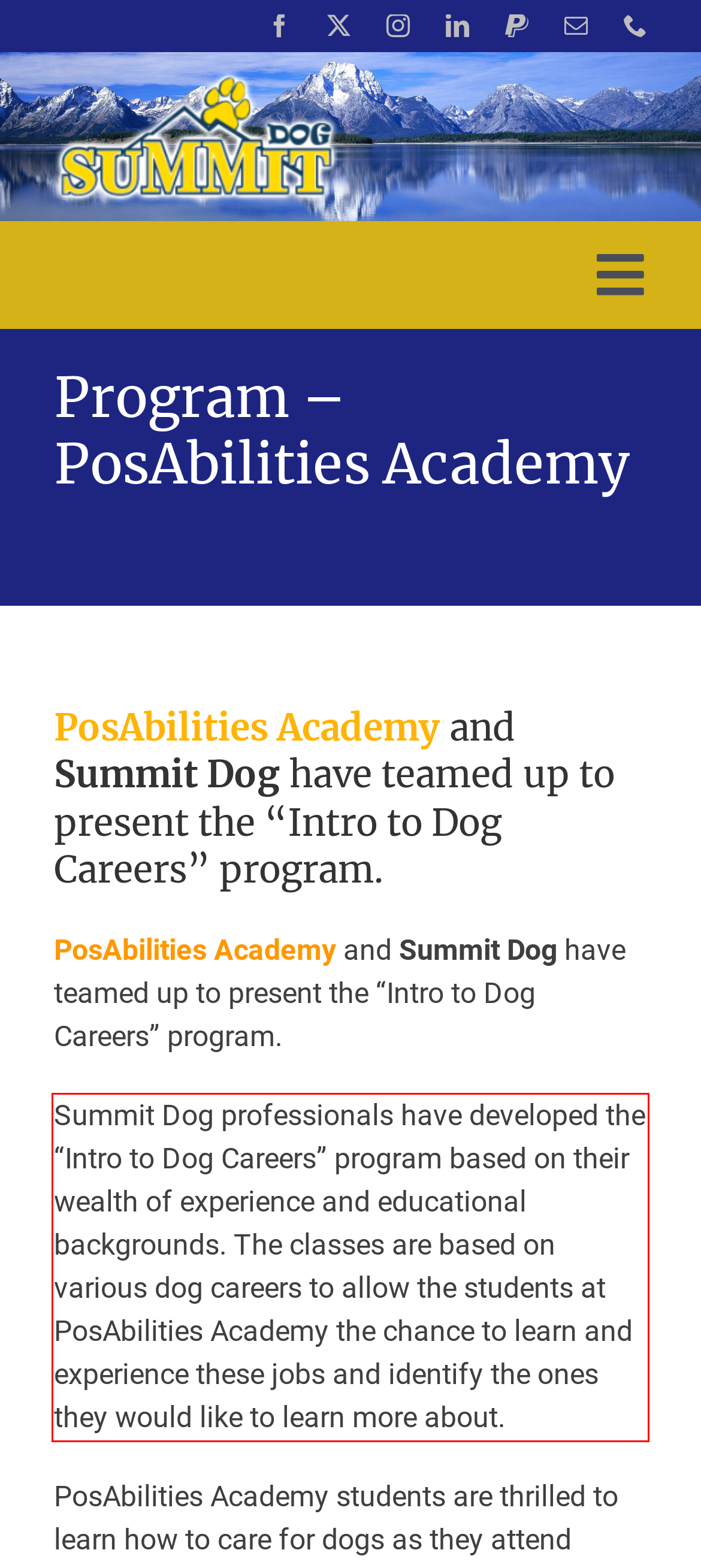Please examine the webpage screenshot containing a red bounding box and use OCR to recognize and output the text inside the red bounding box.

Summit Dog professionals have developed the “Intro to Dog Careers” program based on their wealth of experience and educational backgrounds. The classes are based on various dog careers to allow the students at PosAbilities Academy the chance to learn and experience these jobs and identify the ones they would like to learn more about.